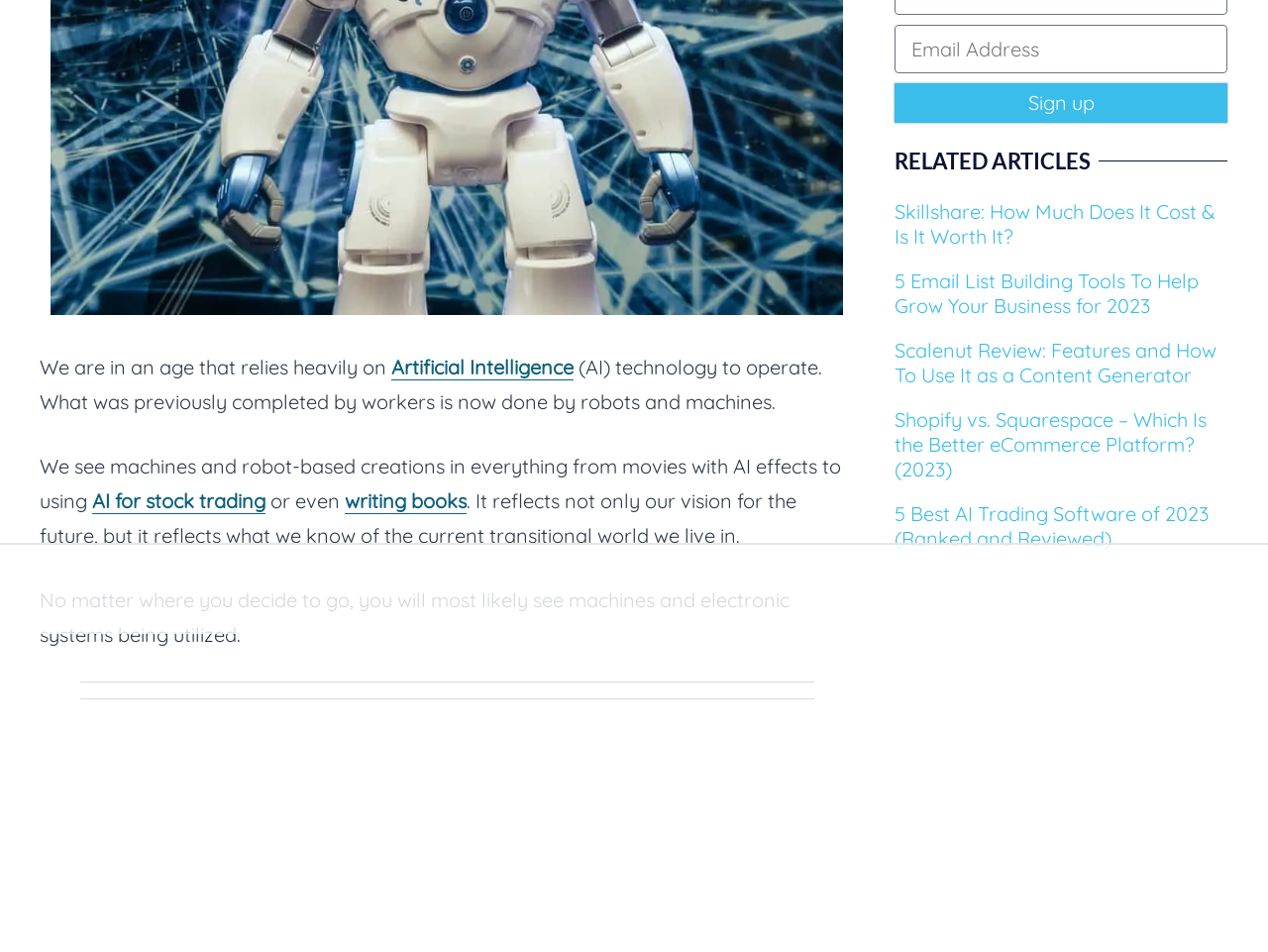Using the provided element description "parent_node: Email name="form_fields[email]" placeholder="Email Address"", determine the bounding box coordinates of the UI element.

[0.705, 0.005, 0.968, 0.056]